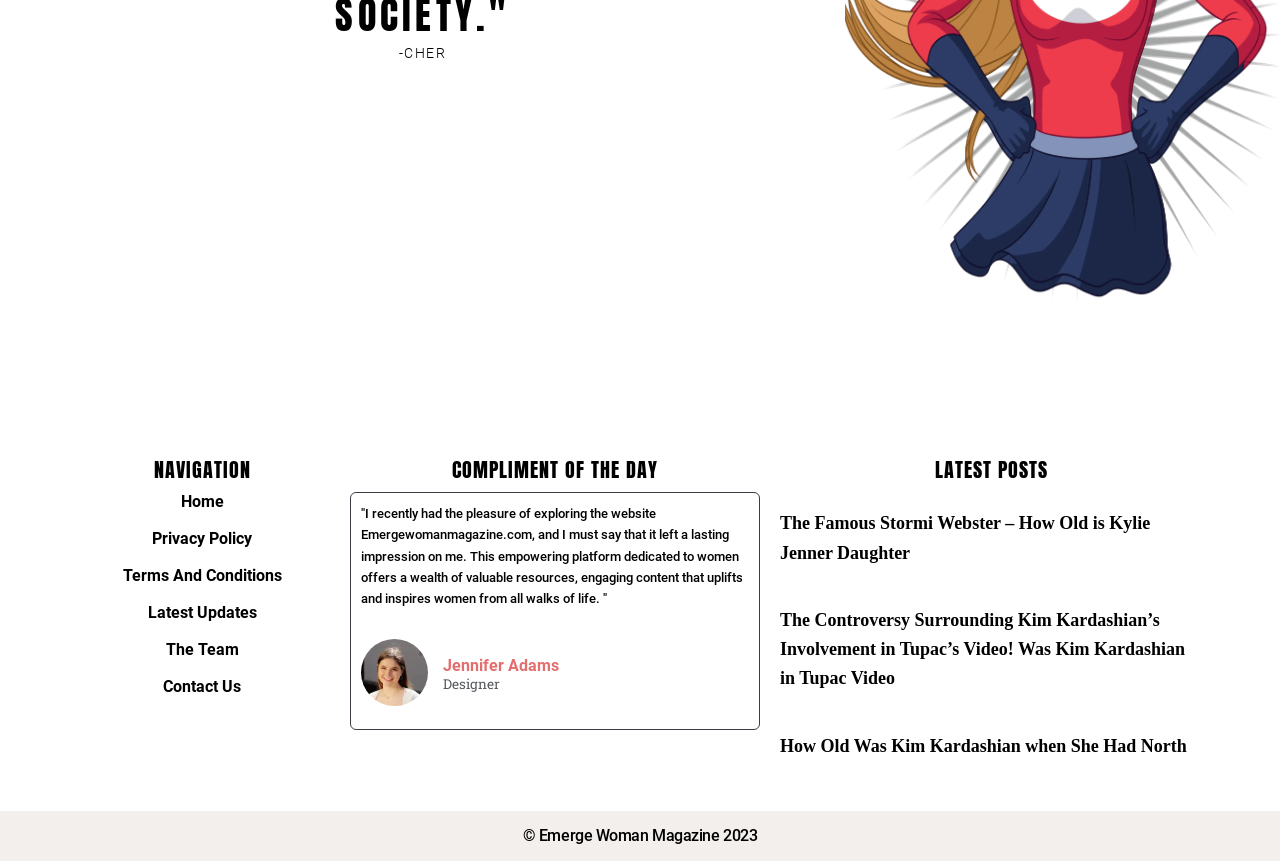Who is the designer quoted in the 'COMPLIMENT OF THE DAY' section?
Using the image as a reference, give a one-word or short phrase answer.

Jennifer Adams